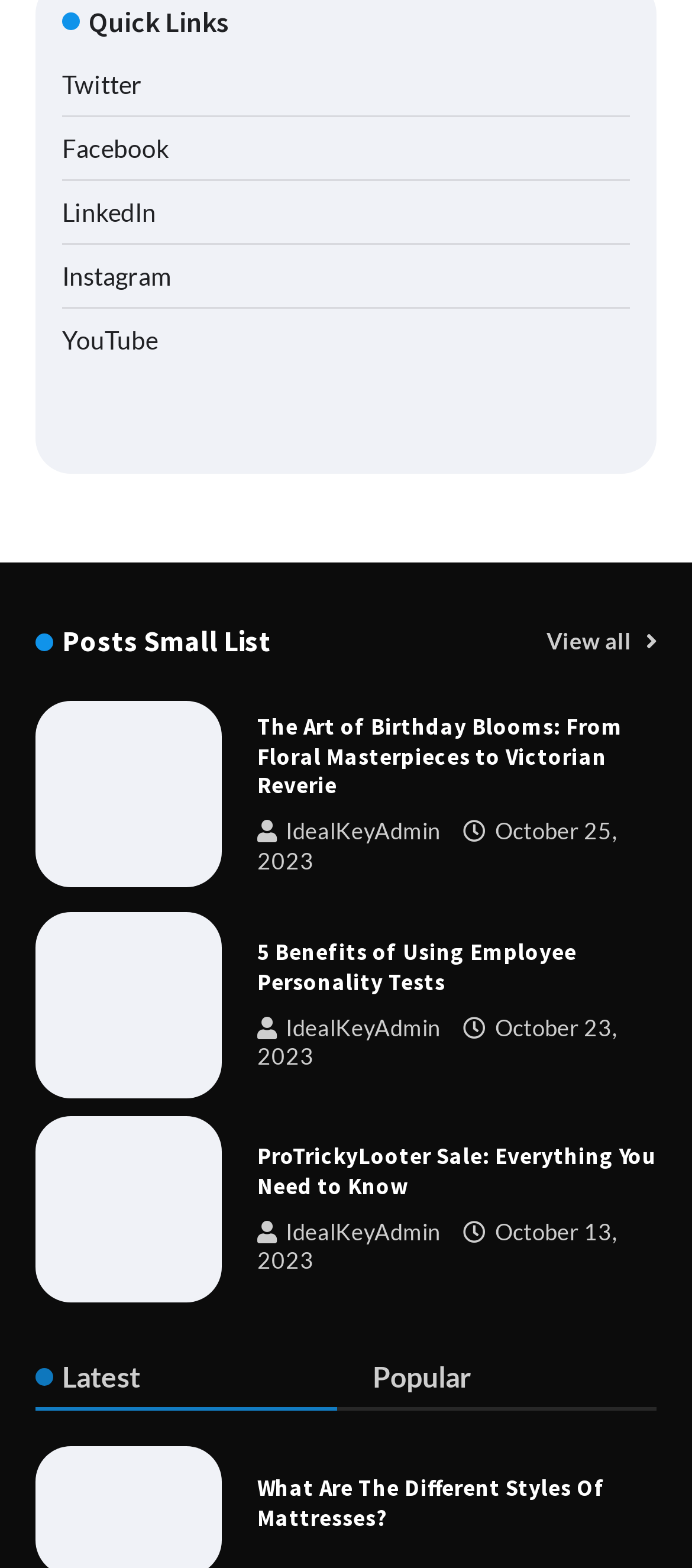Give a one-word or short-phrase answer to the following question: 
What is the date of the second post?

October 23, 2023